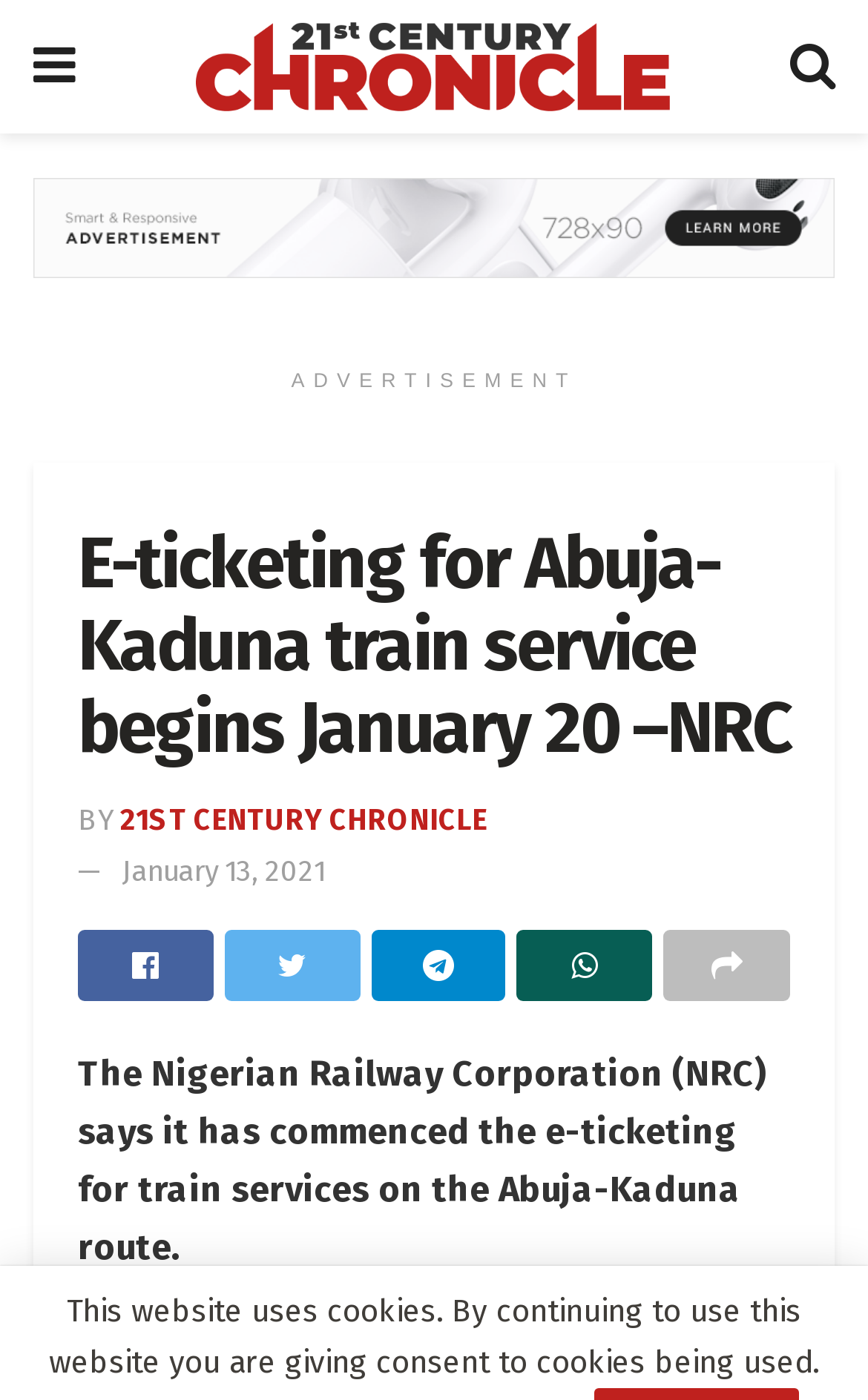When did the e-ticketing service begin?
Refer to the screenshot and answer in one word or phrase.

January 20